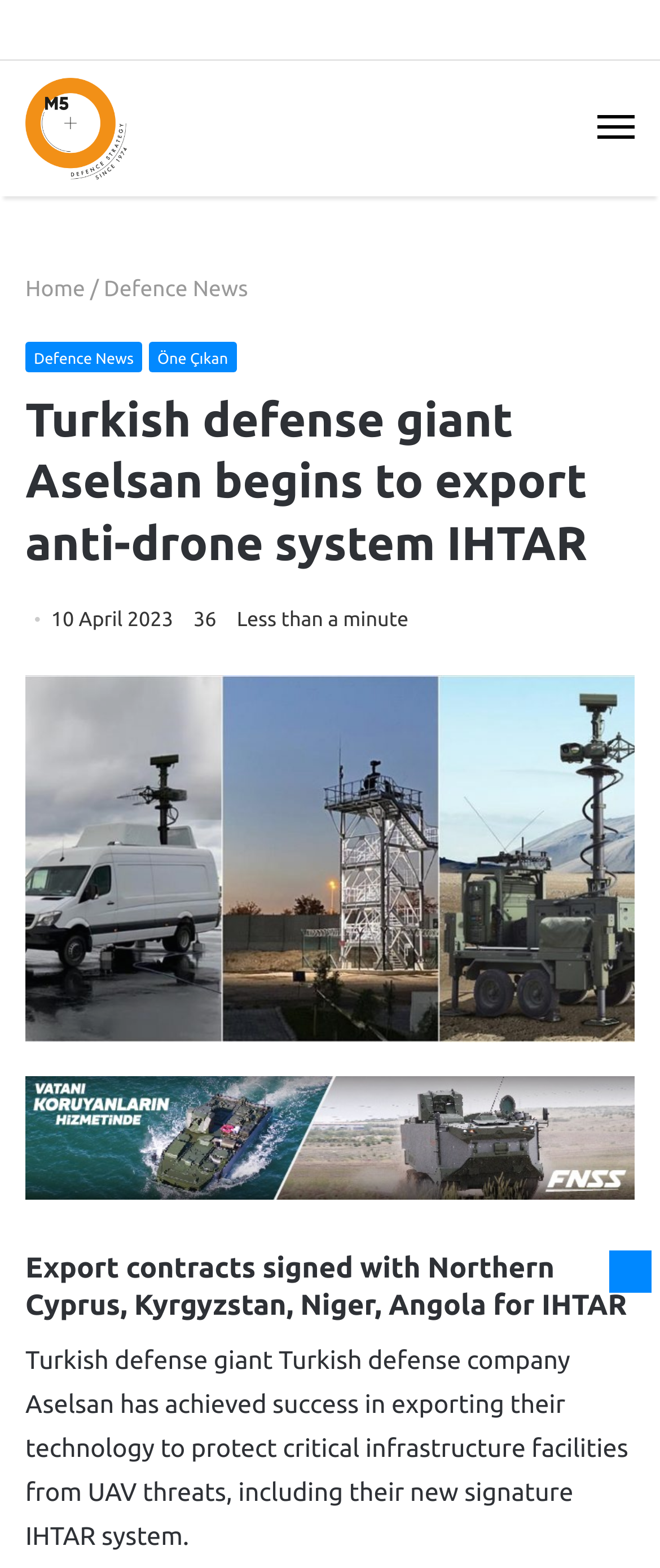Reply to the question with a single word or phrase:
What is the purpose of the IHTAR system?

Protect critical infrastructure facilities